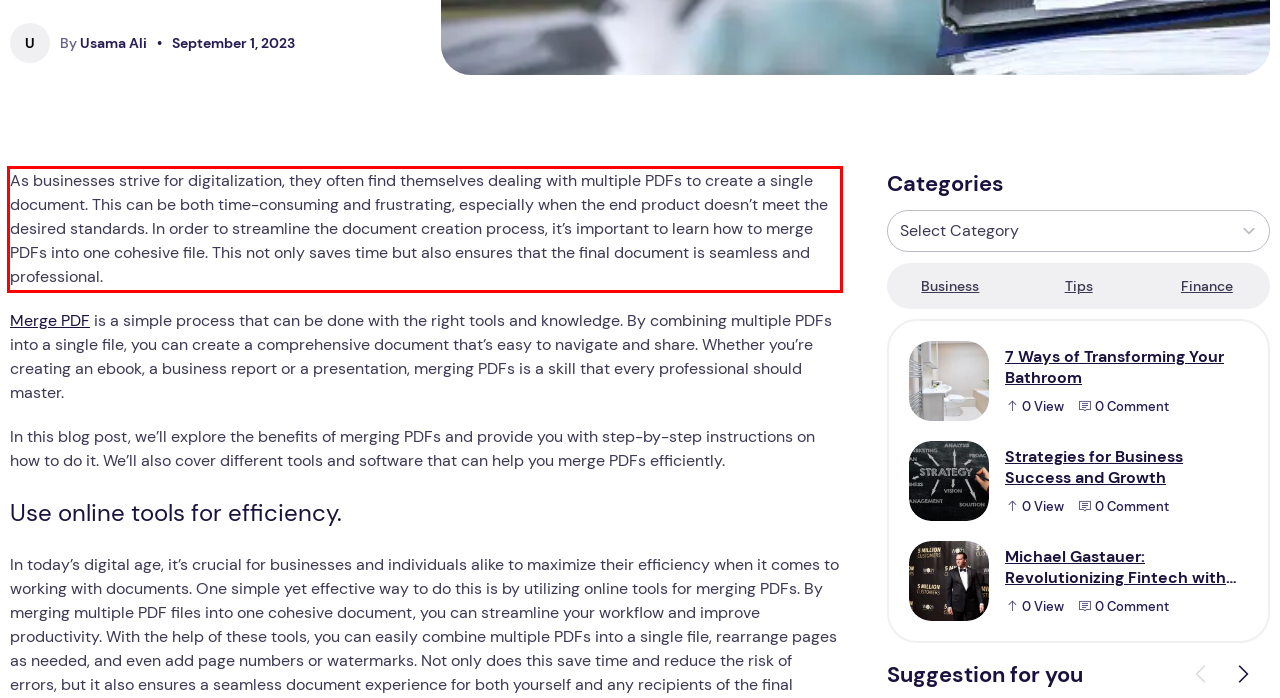Please perform OCR on the UI element surrounded by the red bounding box in the given webpage screenshot and extract its text content.

As businesses strive for digitalization, they often find themselves dealing with multiple PDFs to create a single document. This can be both time-consuming and frustrating, especially when the end product doesn’t meet the desired standards. In order to streamline the document creation process, it’s important to learn how to merge PDFs into one cohesive file. This not only saves time but also ensures that the final document is seamless and professional.